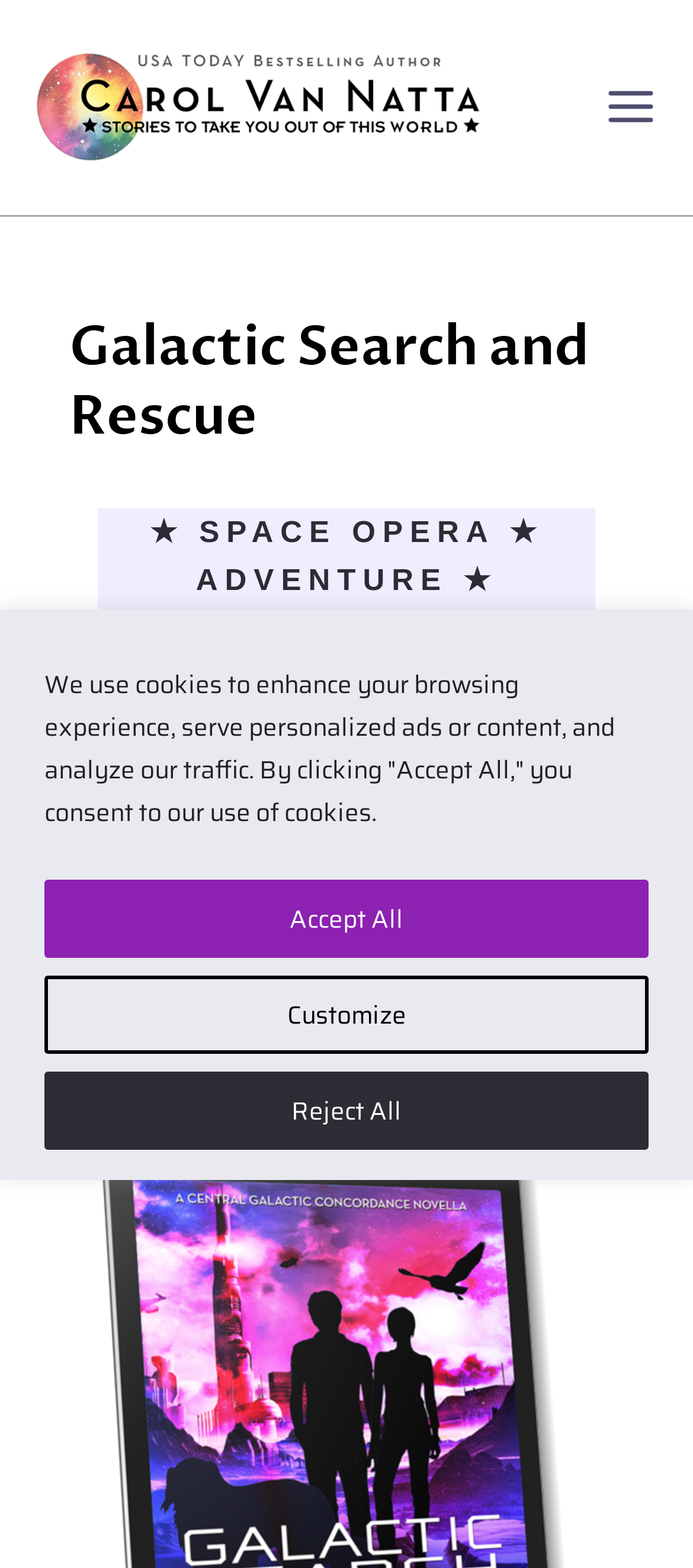For the following element description, predict the bounding box coordinates in the format (top-left x, top-left y, bottom-right x, bottom-right y). All values should be floating point numbers between 0 and 1. Description: Scroll to top

[0.819, 0.718, 0.923, 0.764]